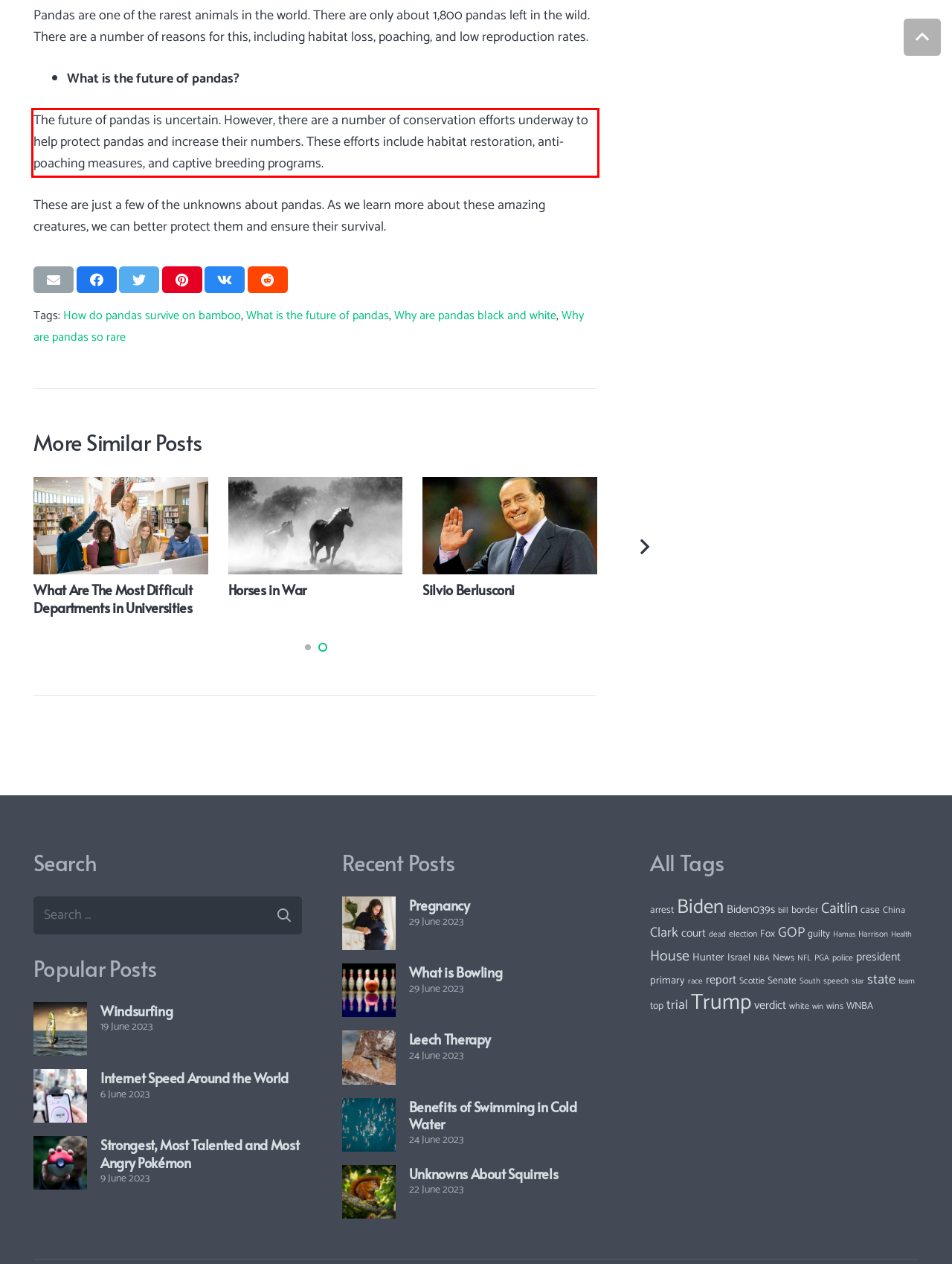From the screenshot of the webpage, locate the red bounding box and extract the text contained within that area.

The future of pandas is uncertain. However, there are a number of conservation efforts underway to help protect pandas and increase their numbers. These efforts include habitat restoration, anti-poaching measures, and captive breeding programs.